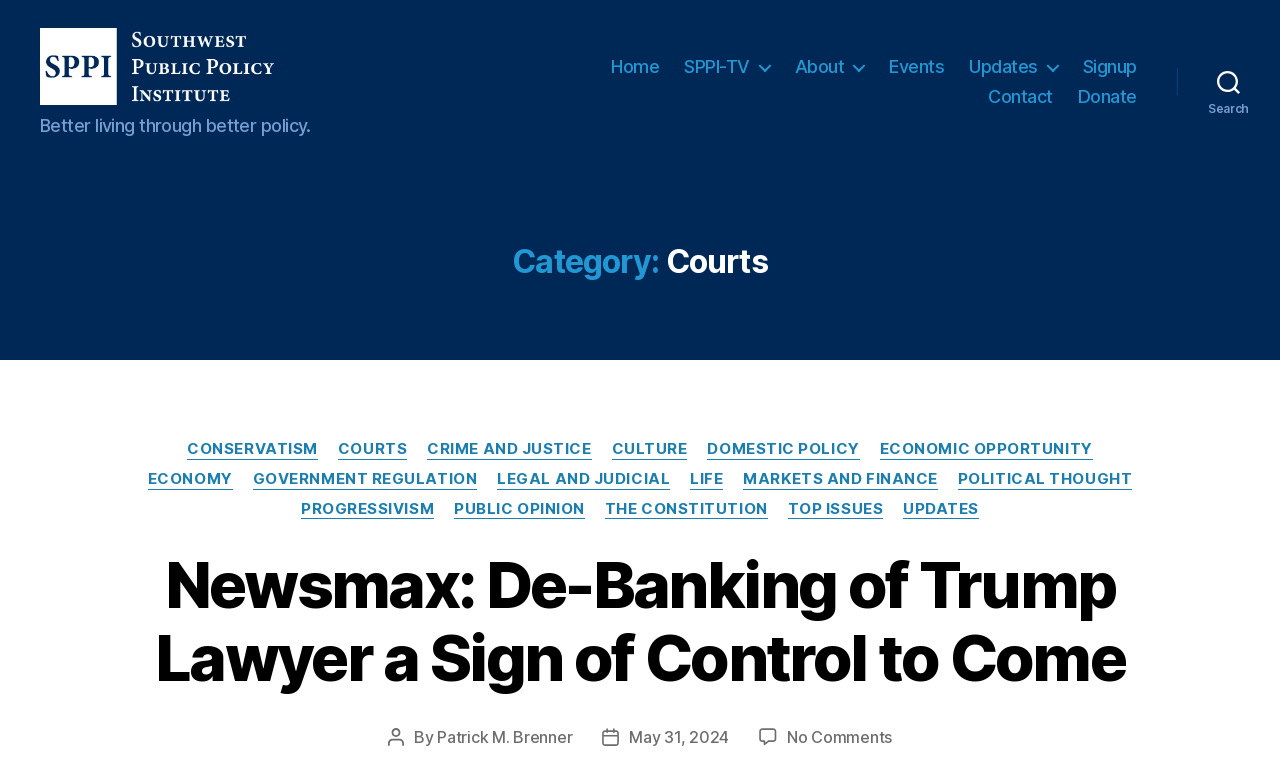Determine the bounding box coordinates for the element that should be clicked to follow this instruction: "View the 'Courts' category". The coordinates should be given as four float numbers between 0 and 1, in the format [left, top, right, bottom].

[0.264, 0.584, 0.318, 0.61]